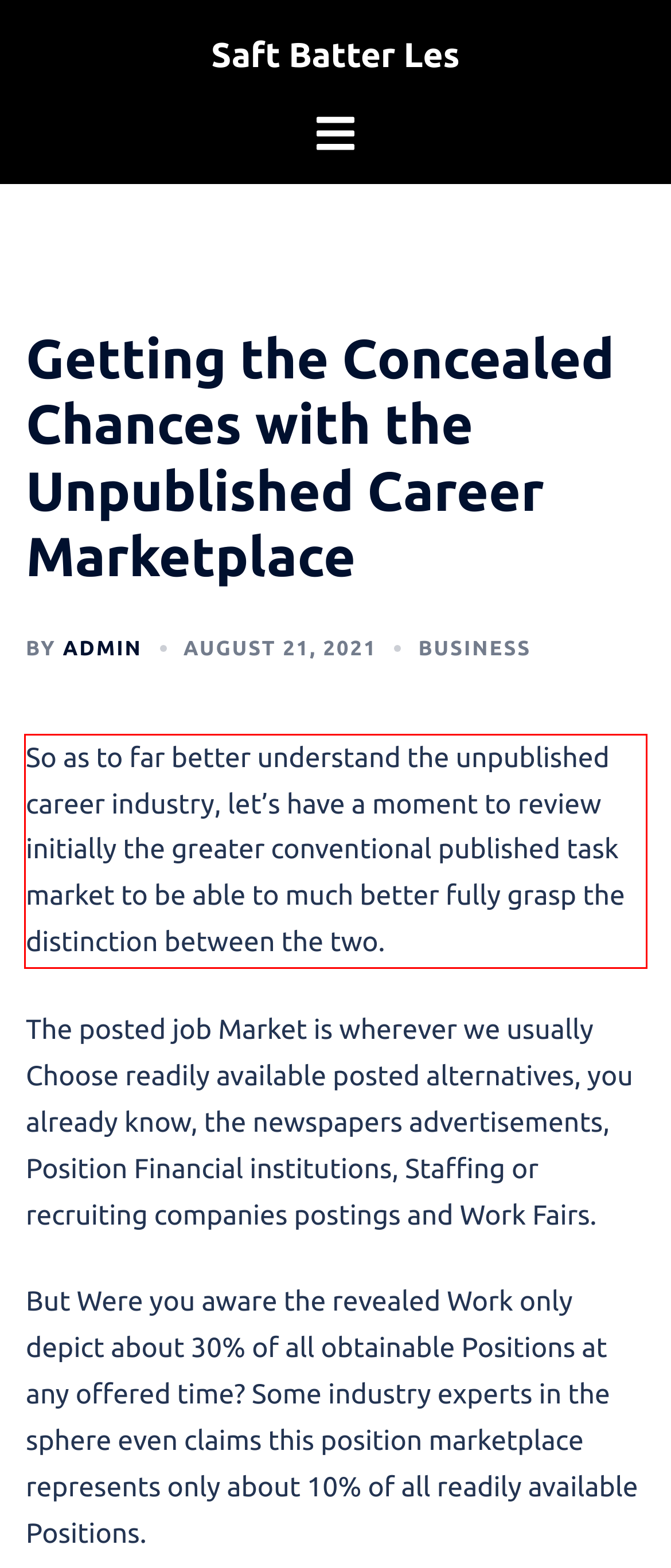Please look at the webpage screenshot and extract the text enclosed by the red bounding box.

So as to far better understand the unpublished career industry, let’s have a moment to review initially the greater conventional published task market to be able to much better fully grasp the distinction between the two.